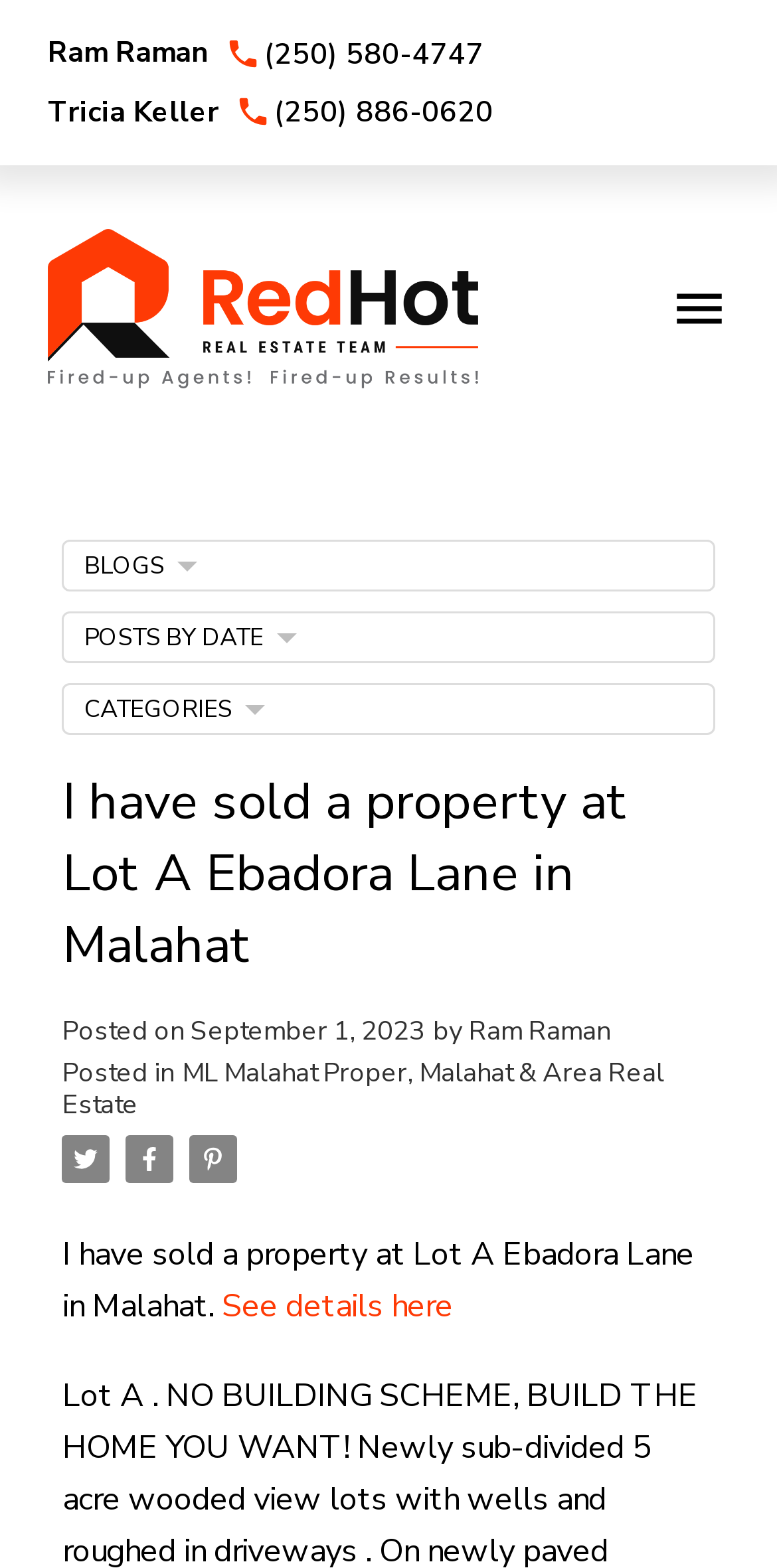Please determine the bounding box coordinates for the UI element described as: "alt="Ram Raman"".

[0.062, 0.106, 0.615, 0.289]